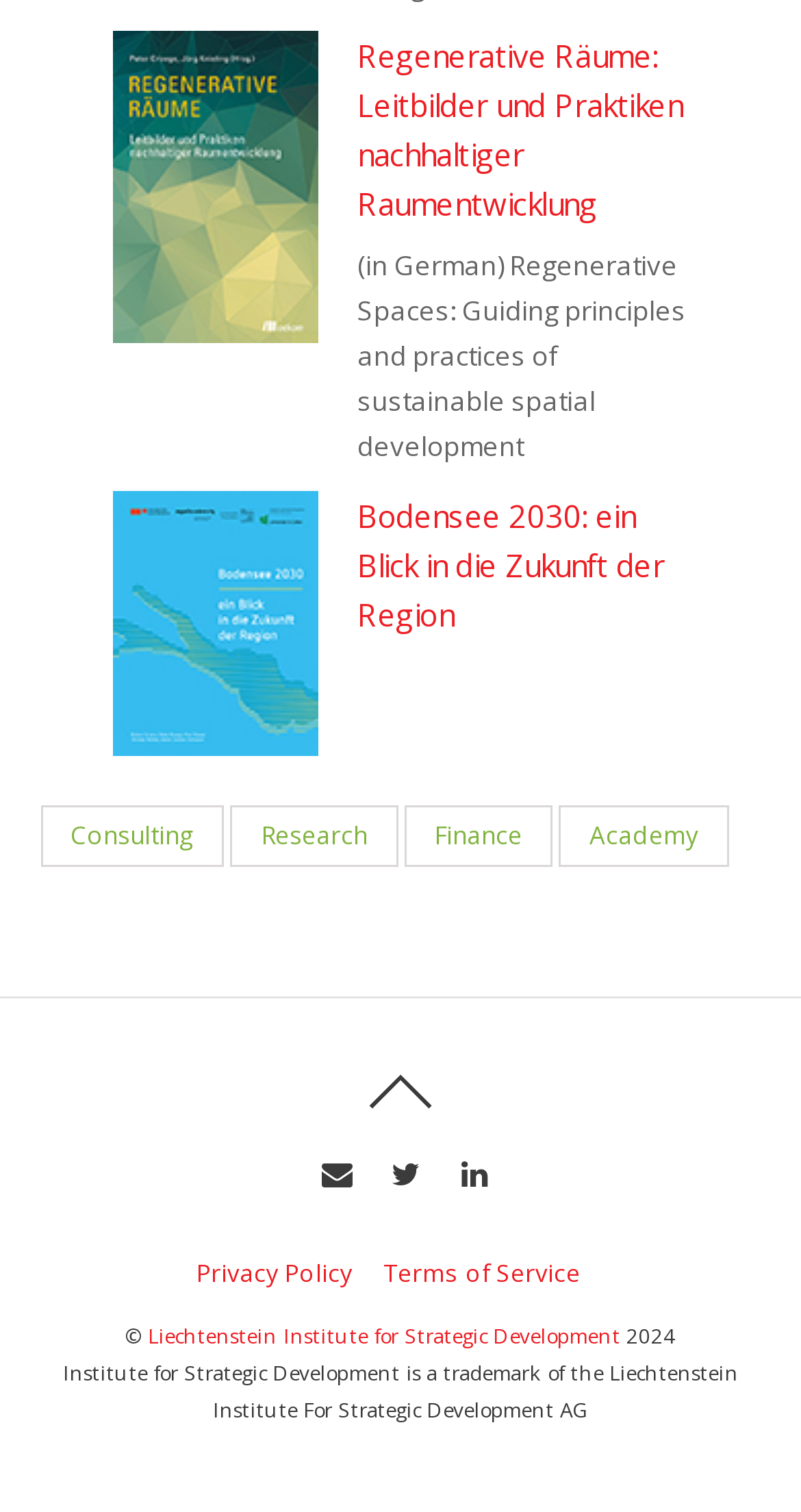Please provide the bounding box coordinates for the element that needs to be clicked to perform the following instruction: "View the image about Bodensee 2030". The coordinates should be given as four float numbers between 0 and 1, i.e., [left, top, right, bottom].

[0.14, 0.325, 0.396, 0.5]